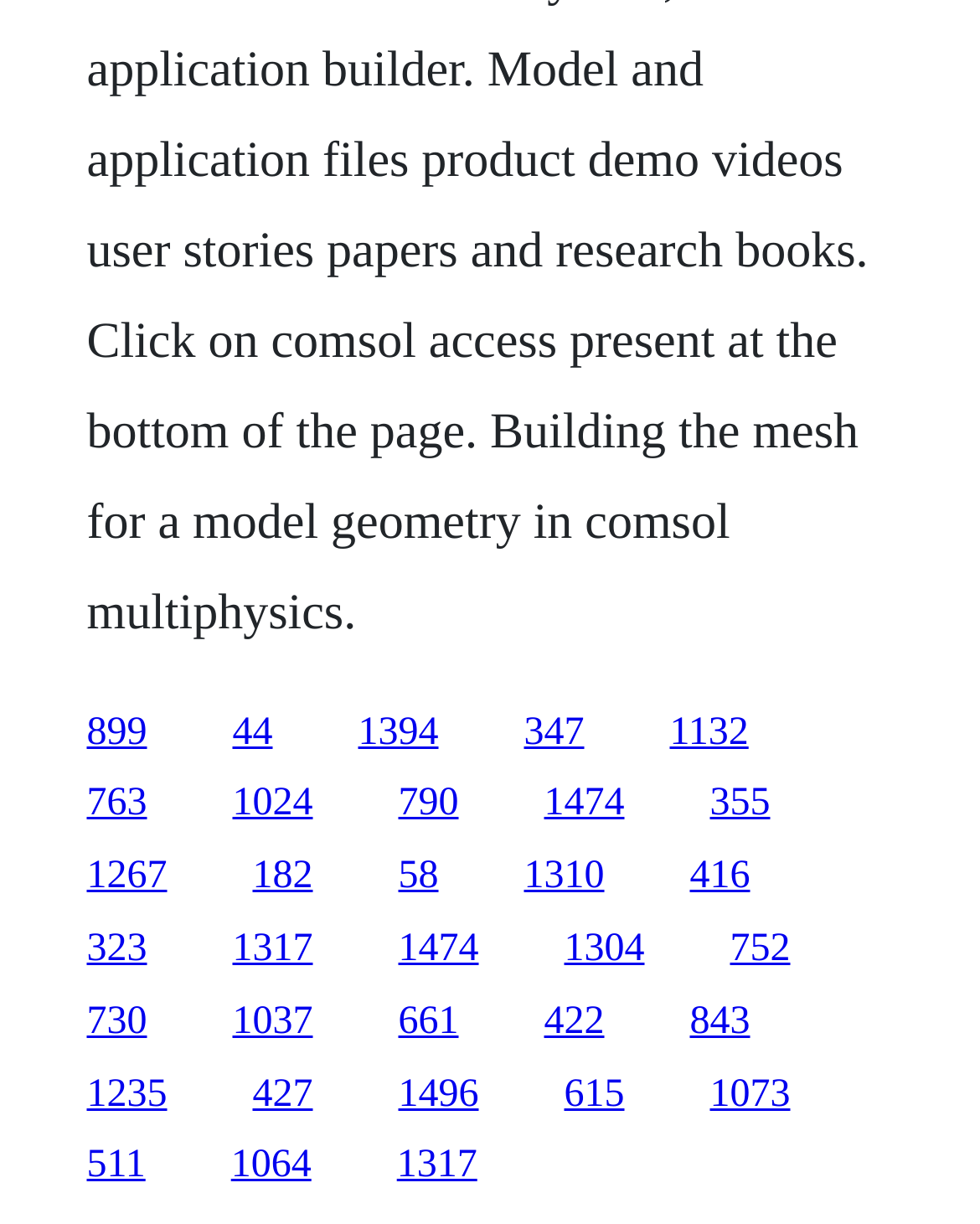Please locate the clickable area by providing the bounding box coordinates to follow this instruction: "follow the seventh link".

[0.088, 0.639, 0.15, 0.674]